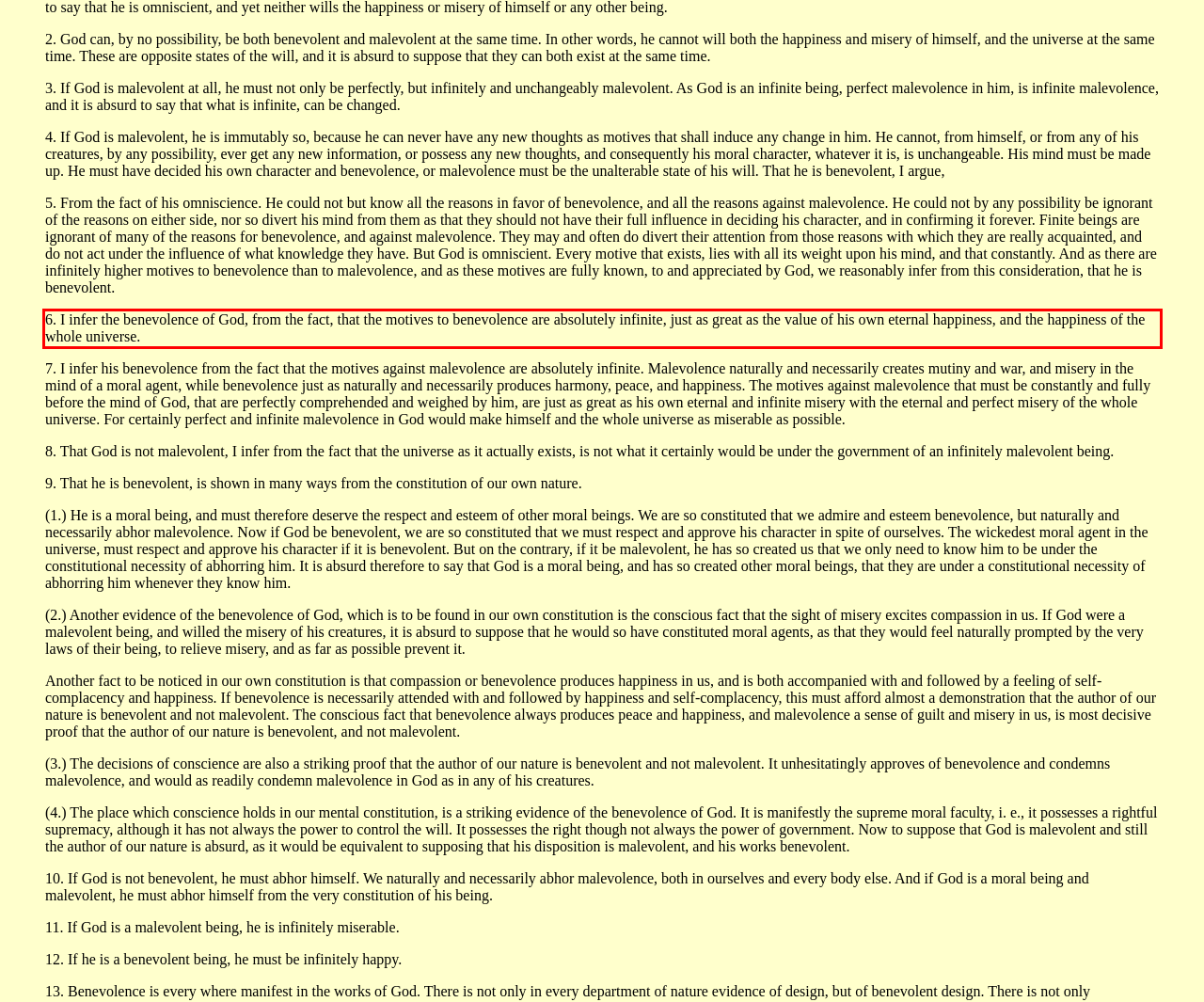Please extract the text content from the UI element enclosed by the red rectangle in the screenshot.

6. I infer the benevolence of God, from the fact, that the motives to benevolence are absolutely infinite, just as great as the value of his own eternal happiness, and the happiness of the whole universe.